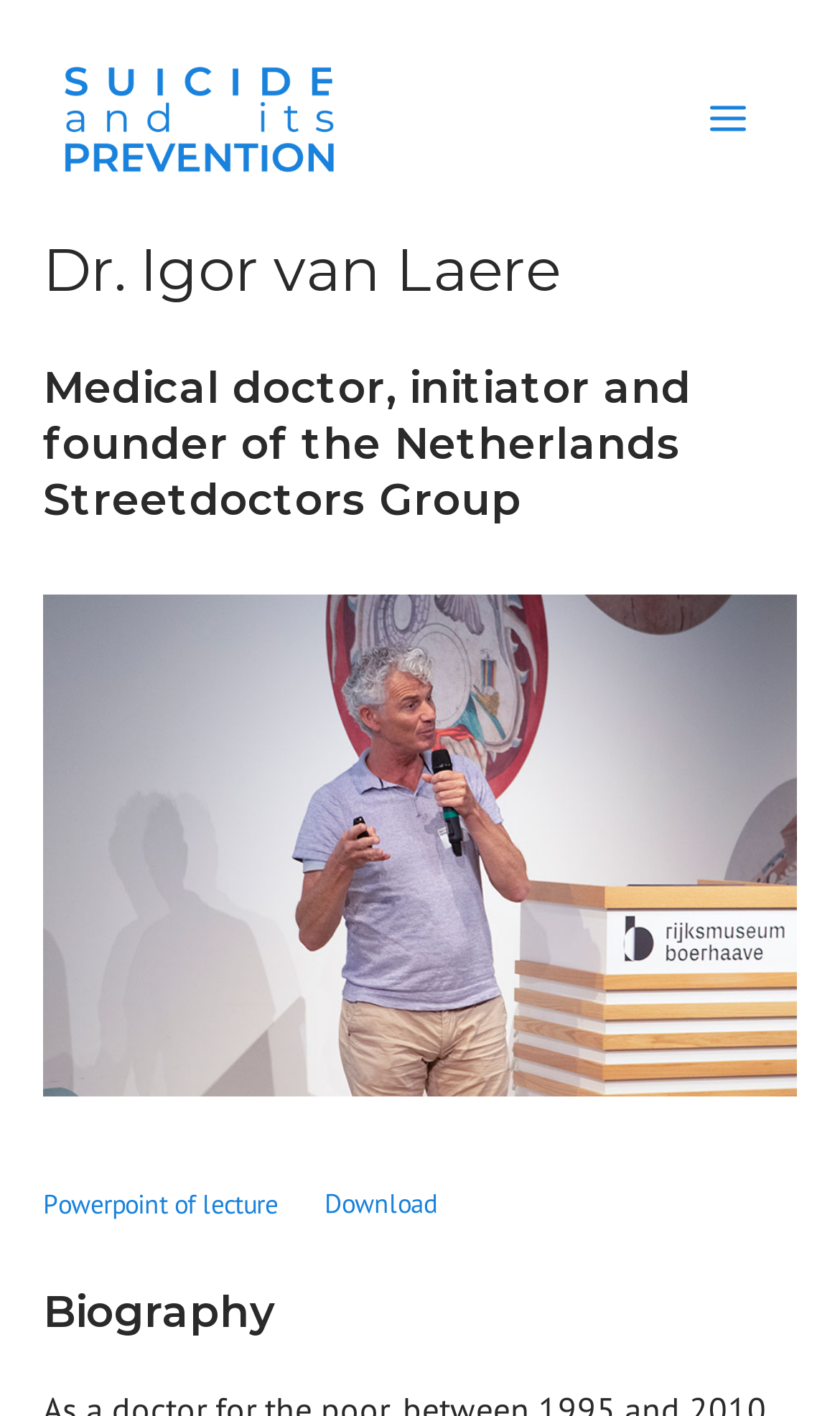Generate a comprehensive description of the webpage.

The webpage is about Dr. Igor van Laere, a medical doctor and founder of the Netherlands Streetdoctors Group. At the top-left corner, there is a link and an image with the text "Suicide and its prevention". 

On the top-right corner, there is a button labeled "Main Menu" with an image beside it. Below the button, there is a header section that spans the entire width of the page. The header section contains three headings: the first one displays the name "Dr. Igor van Laere", the second one describes him as a "Medical doctor, initiator and founder of the Netherlands Streetdoctors Group", and the third one is labeled "Biography".

Below the header section, there is a figure that takes up most of the page's width. Within the figure, there are three links: one with no text, one labeled "Powerpoint of lecture", and one labeled "Download". The "Download" link has a description provided by an element with the ID "wp-block-file--media-afe75586-00bb-4b1a-9dc7-6b0f9f093456".